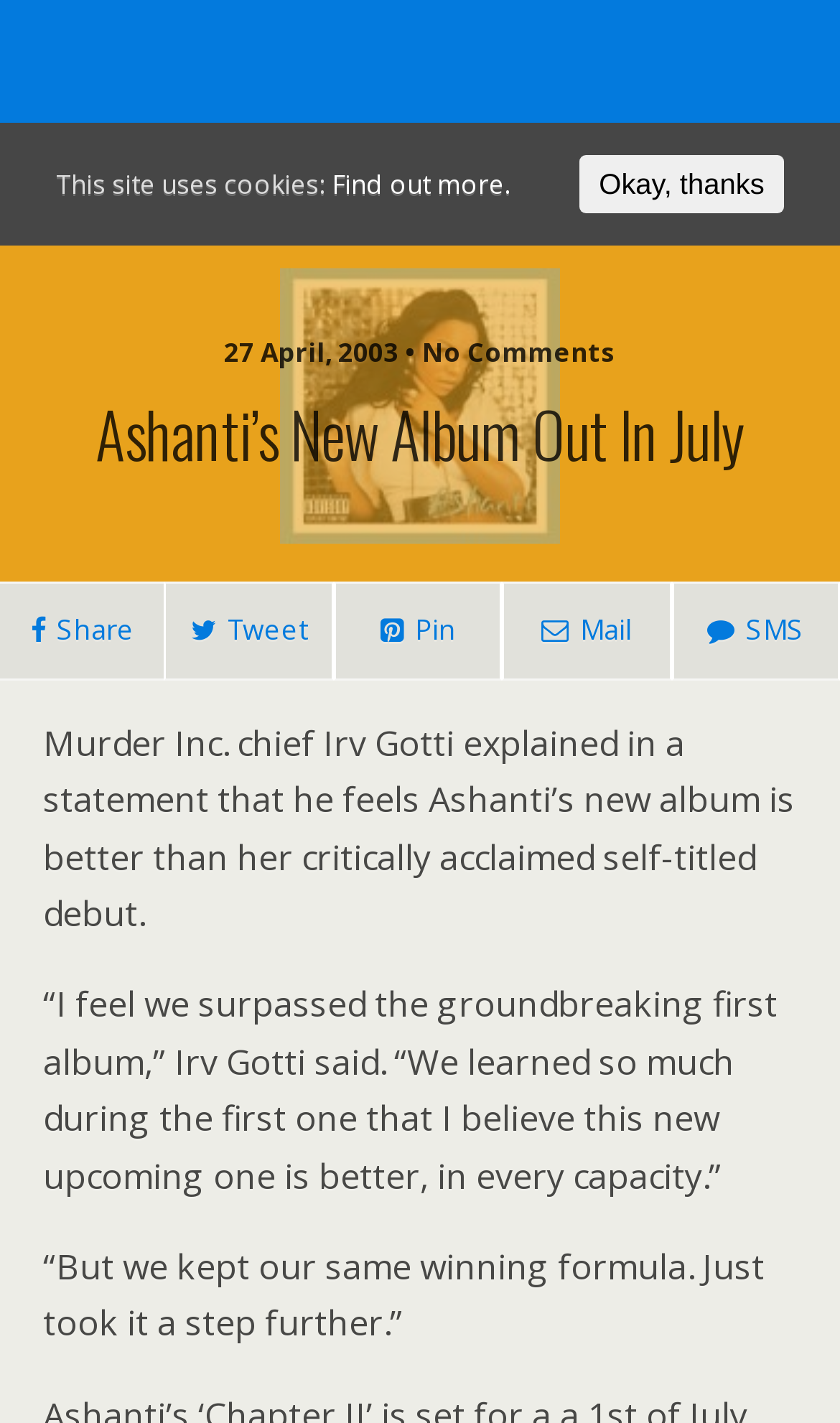Please give the bounding box coordinates of the area that should be clicked to fulfill the following instruction: "Tweet this article". The coordinates should be in the format of four float numbers from 0 to 1, i.e., [left, top, right, bottom].

[0.196, 0.409, 0.397, 0.478]